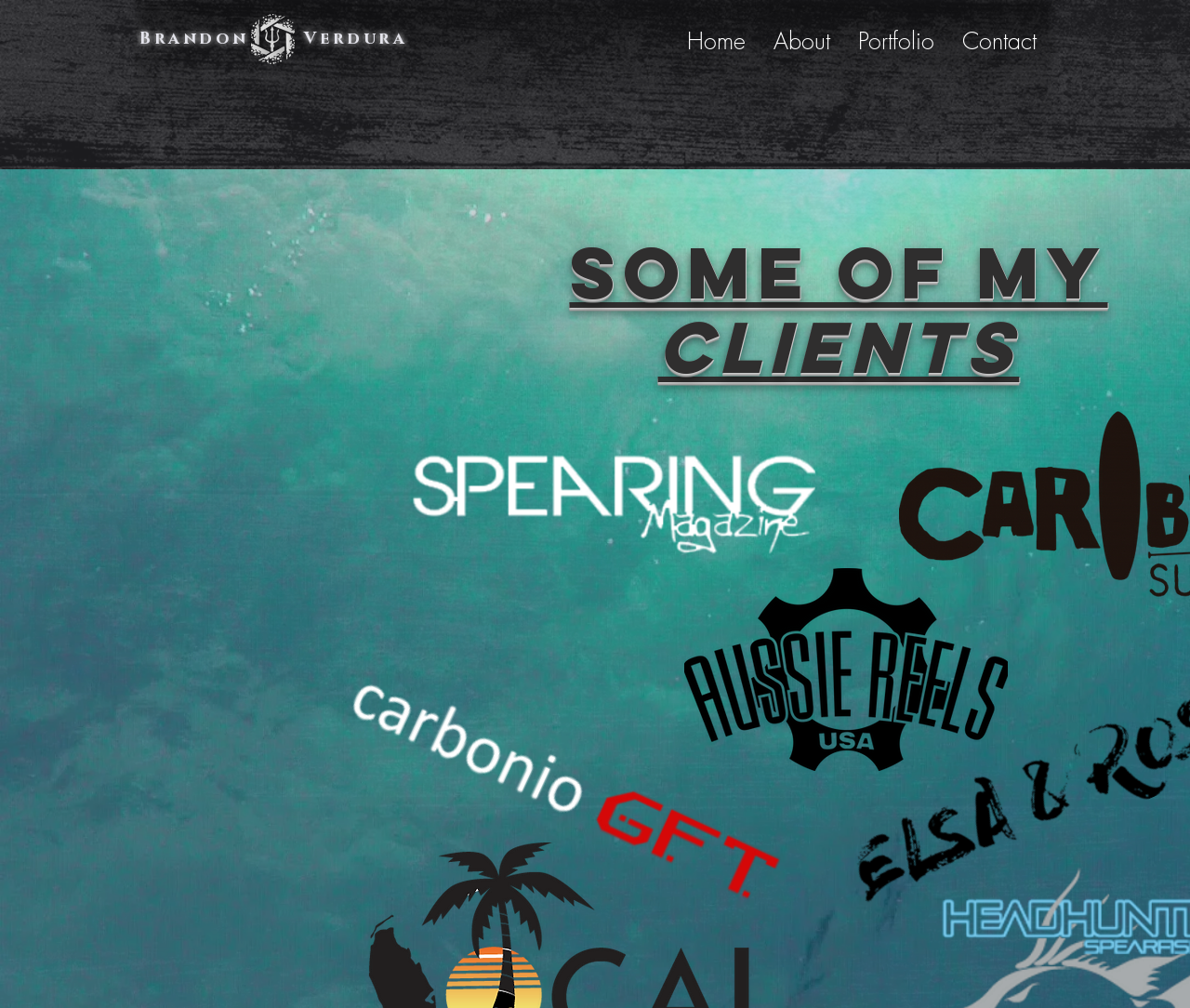Provide a short, one-word or phrase answer to the question below:
What is the color of the background of the 'Brandon Verdura' heading?

white